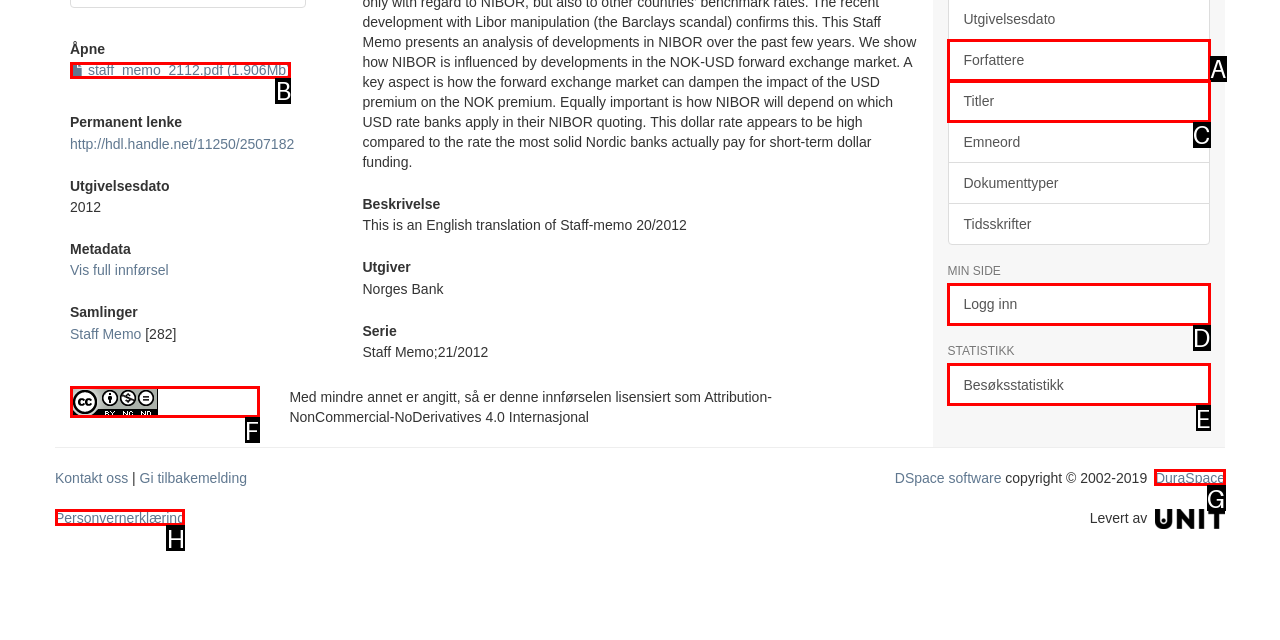Select the letter that aligns with the description: Besøksstatistikk. Answer with the letter of the selected option directly.

E